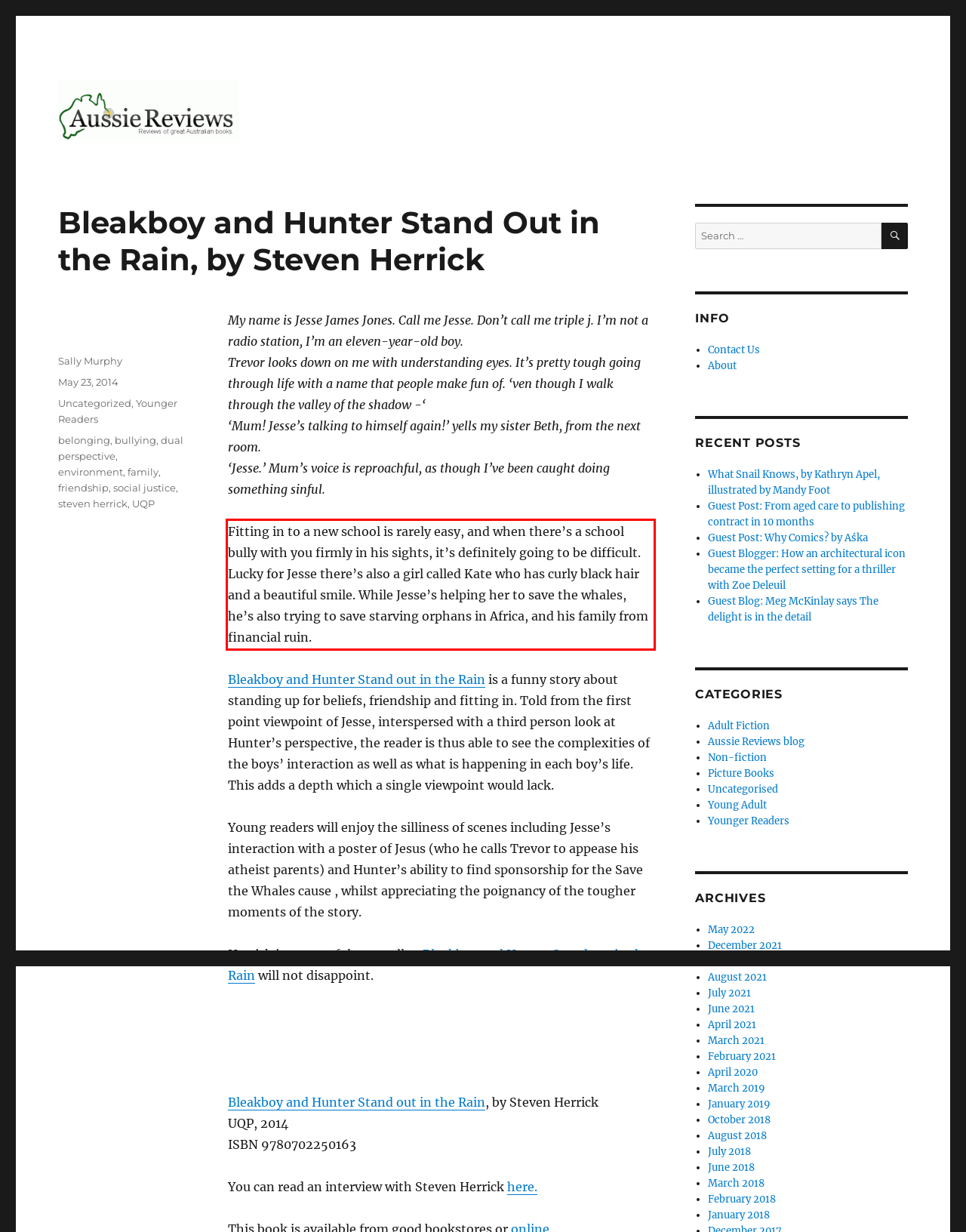Within the screenshot of the webpage, there is a red rectangle. Please recognize and generate the text content inside this red bounding box.

Fitting in to a new school is rarely easy, and when there’s a school bully with you firmly in his sights, it’s definitely going to be difficult. Lucky for Jesse there’s also a girl called Kate who has curly black hair and a beautiful smile. While Jesse’s helping her to save the whales, he’s also trying to save starving orphans in Africa, and his family from financial ruin.